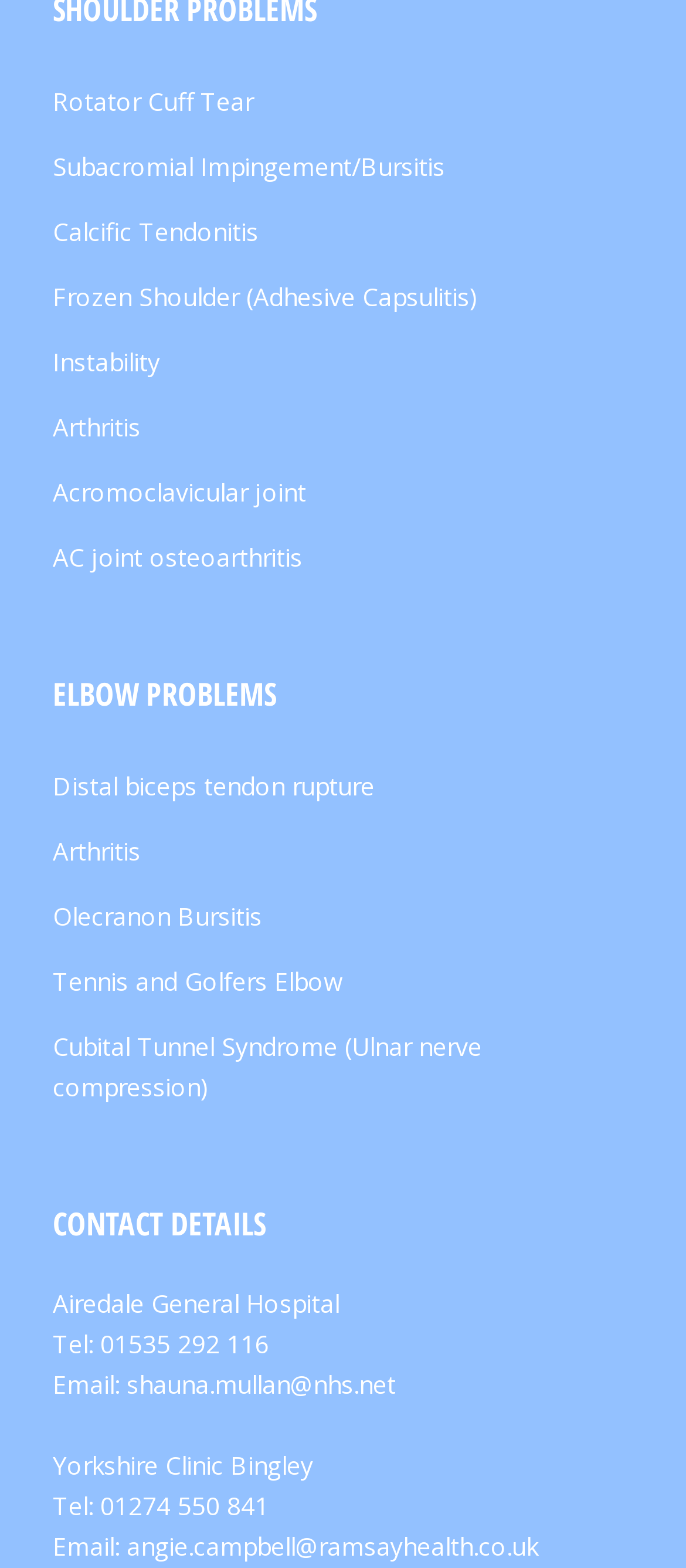Bounding box coordinates must be specified in the format (top-left x, top-left y, bottom-right x, bottom-right y). All values should be floating point numbers between 0 and 1. What are the bounding box coordinates of the UI element described as: Olecranon Bursitis

[0.077, 0.574, 0.382, 0.595]